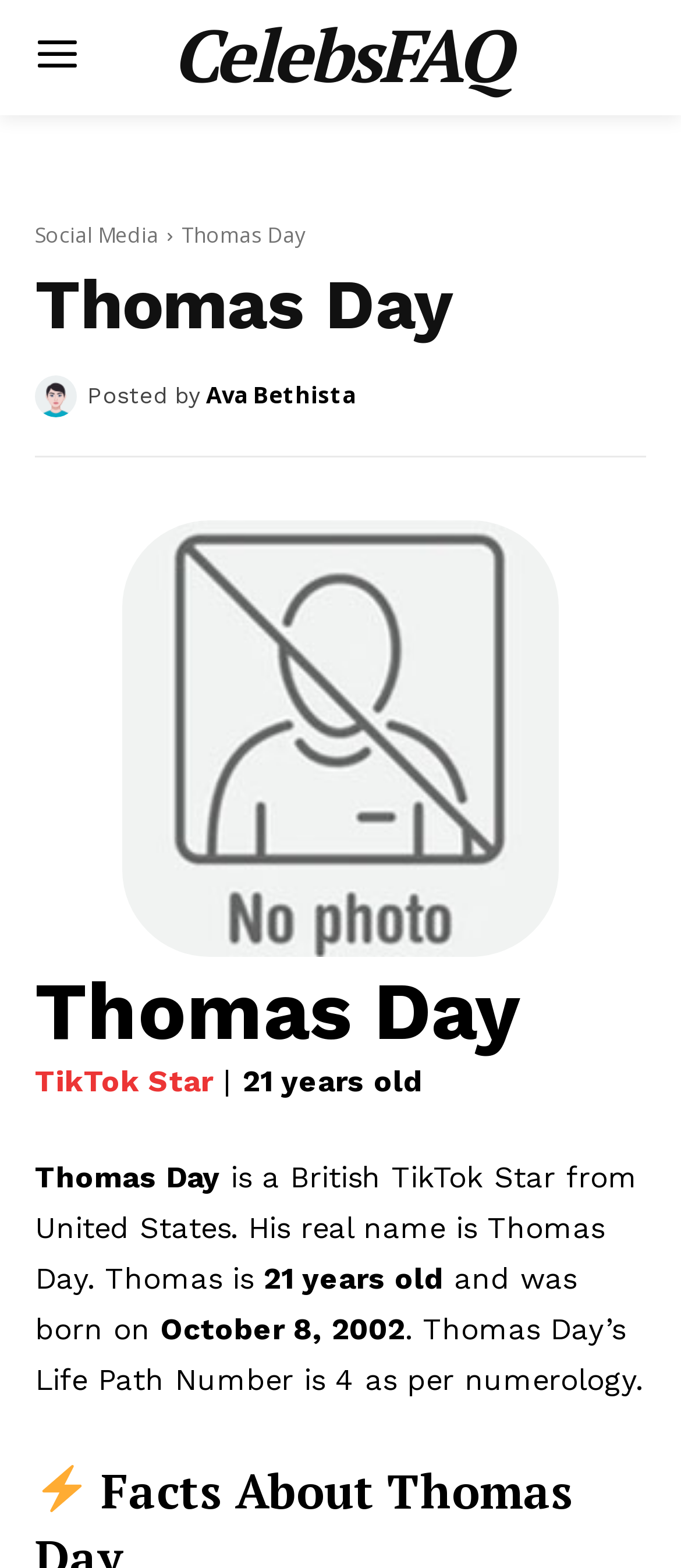What is Thomas Day's real name?
Refer to the image and respond with a one-word or short-phrase answer.

Thomas Day